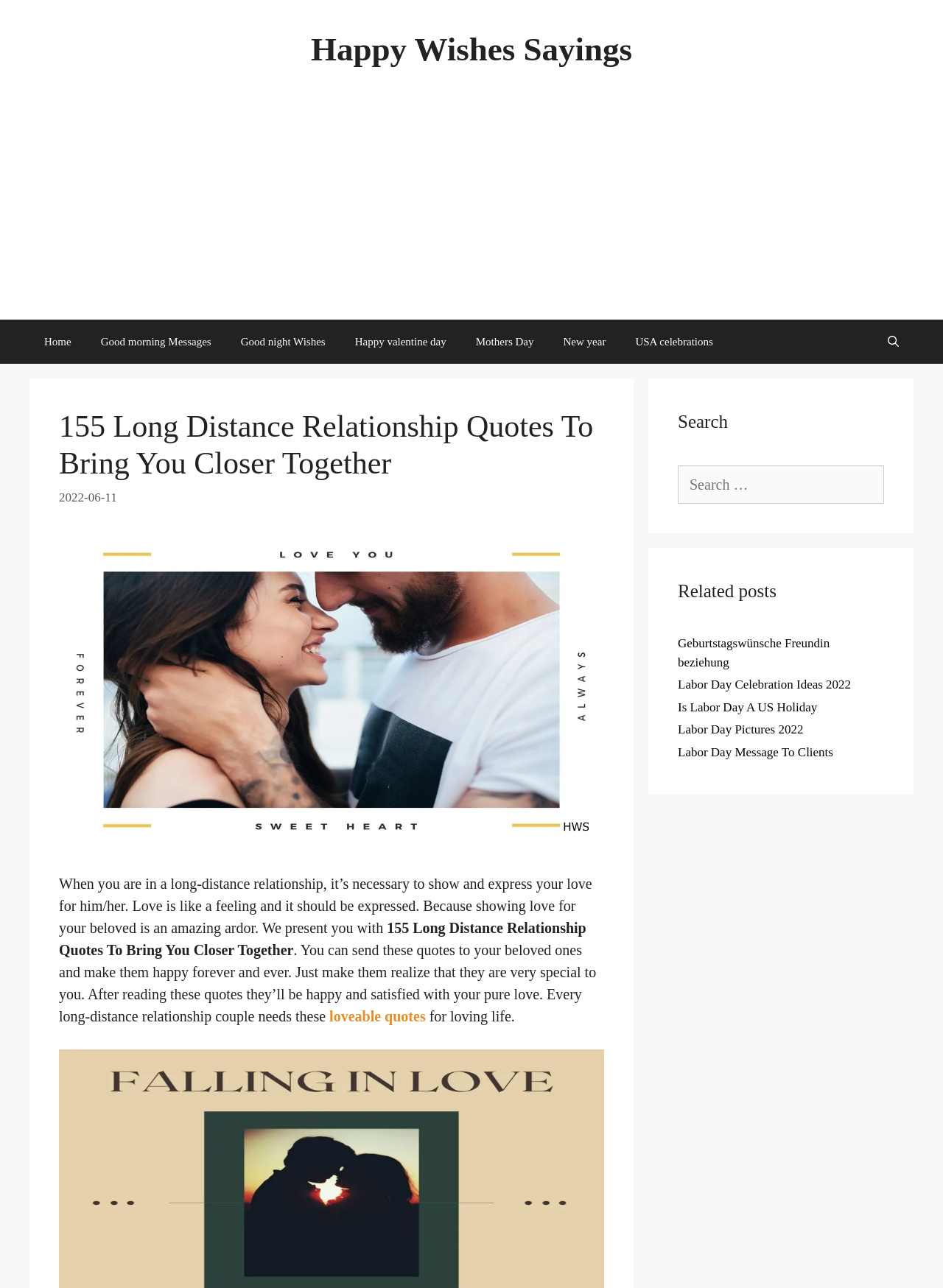Please find the bounding box coordinates of the element's region to be clicked to carry out this instruction: "View 'Christmas' related items".

None